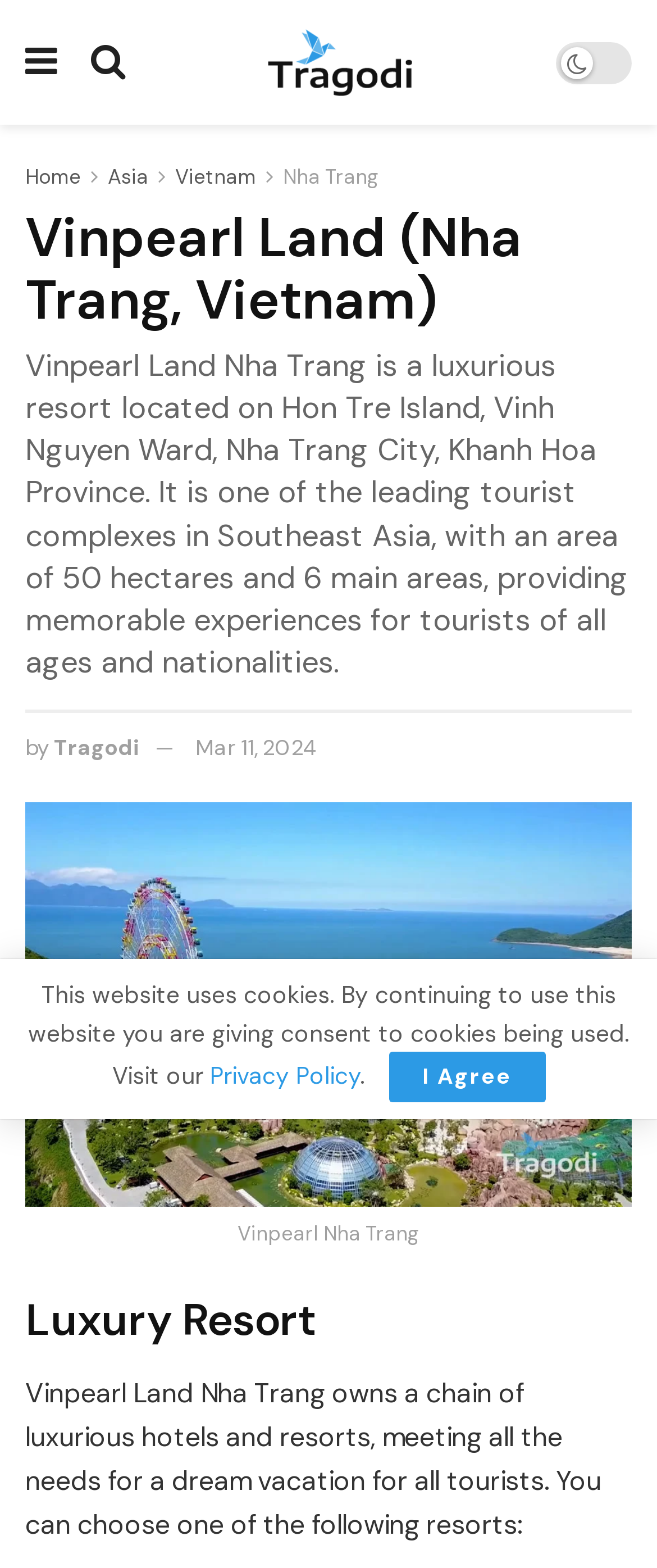How many main areas does Vinpearl Land have?
Refer to the image and give a detailed answer to the query.

I found the answer by reading the description 'It is one of the leading tourist complexes in Southeast Asia, with an area of 50 hectares and 6 main areas, providing memorable experiences for tourists of all ages and nationalities.' which mentions the number of main areas.